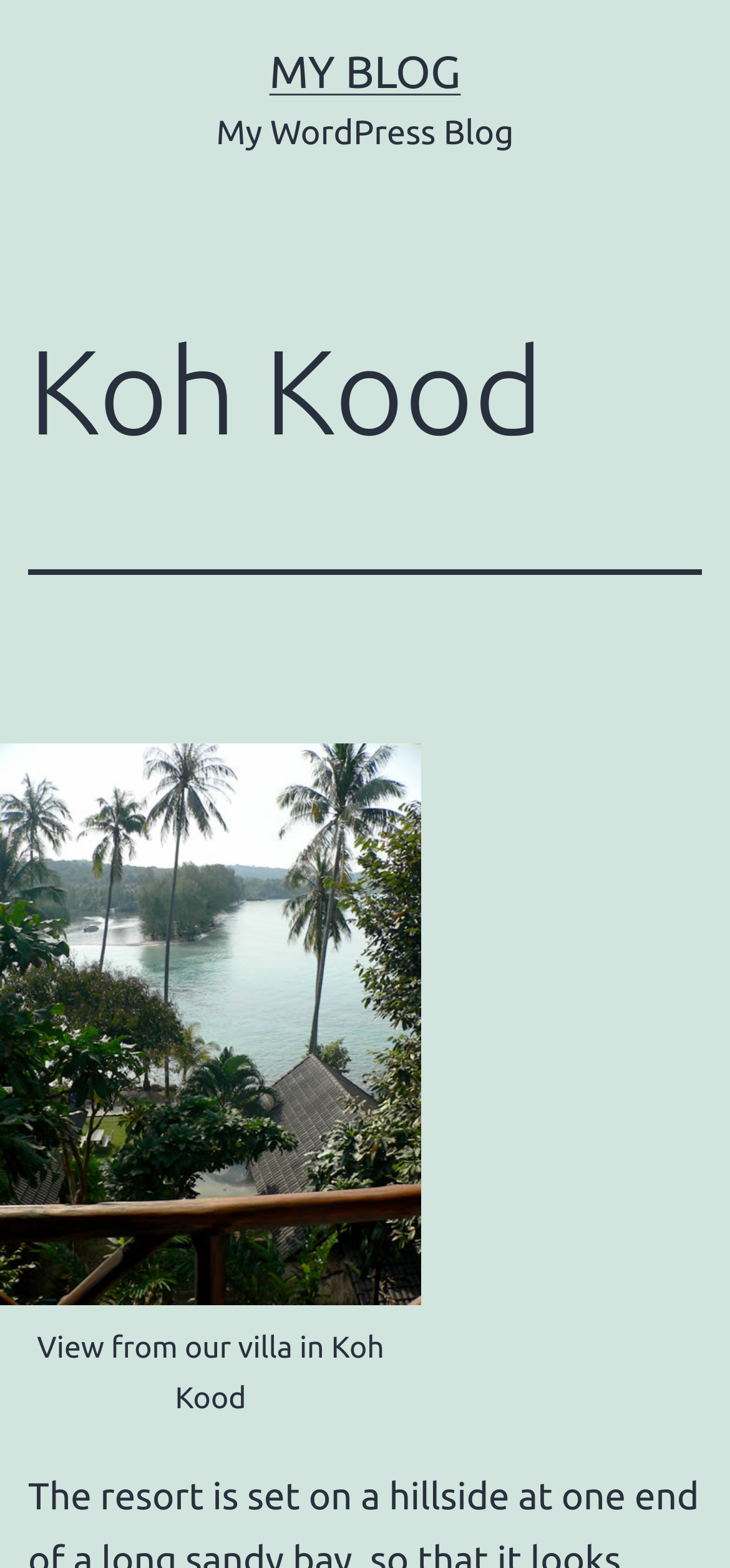Kindly respond to the following question with a single word or a brief phrase: 
What type of content is displayed in the figure element?

Image